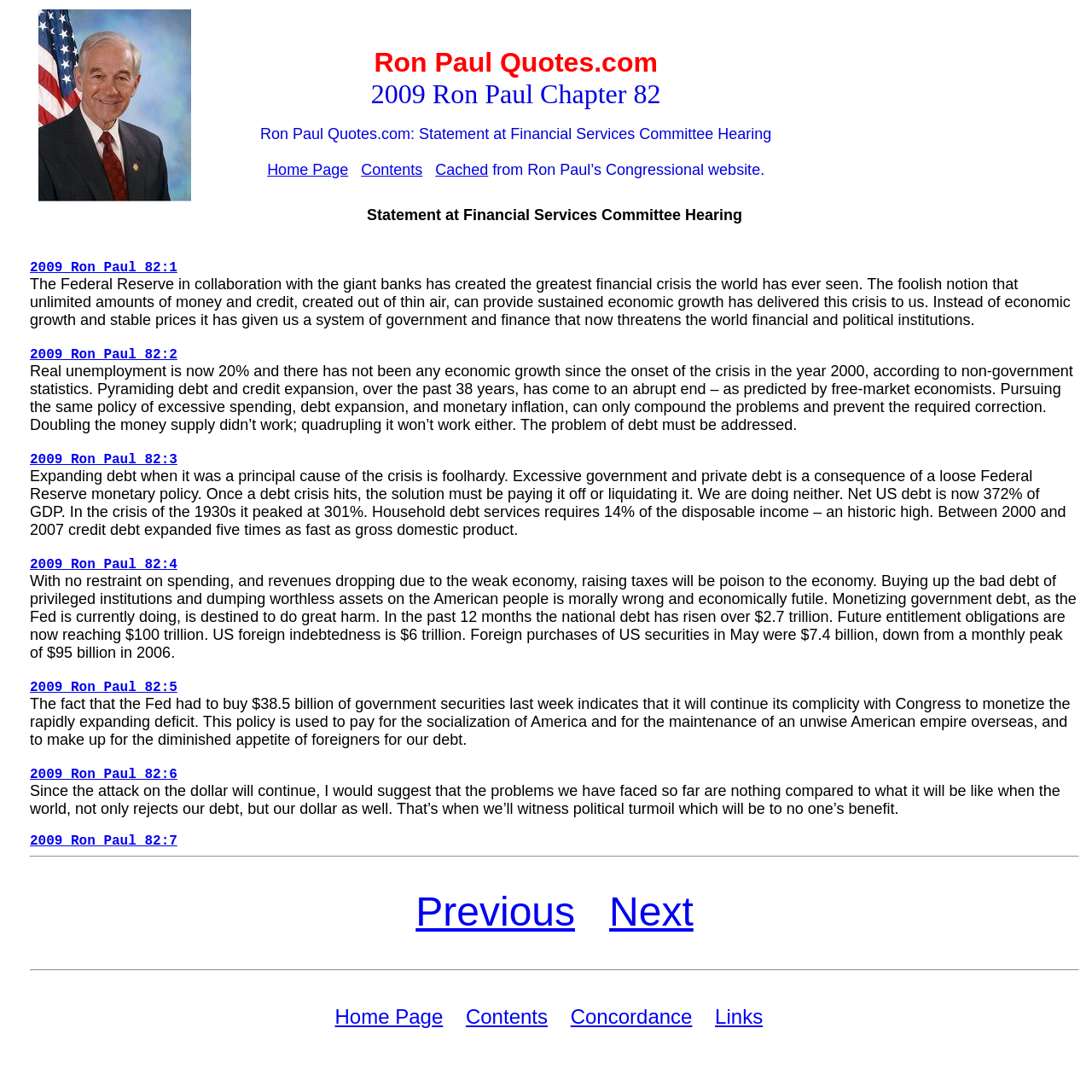Locate the bounding box coordinates of the UI element described by: "Home Page". The bounding box coordinates should consist of four float numbers between 0 and 1, i.e., [left, top, right, bottom].

[0.307, 0.92, 0.406, 0.941]